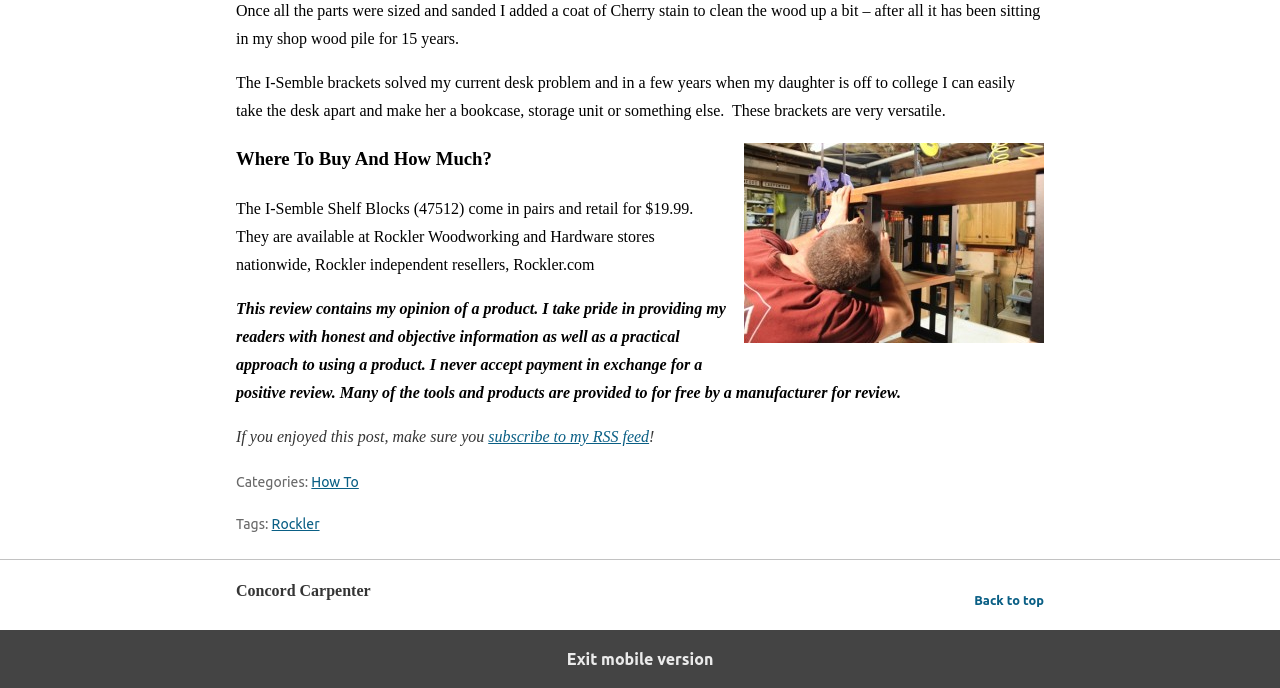What is the author's opinion about the I-Semble brackets?
Please use the image to provide an in-depth answer to the question.

The author mentions that the I-Semble brackets 'solved my current desk problem' and that they are 'very versatile', indicating a positive opinion about the product.